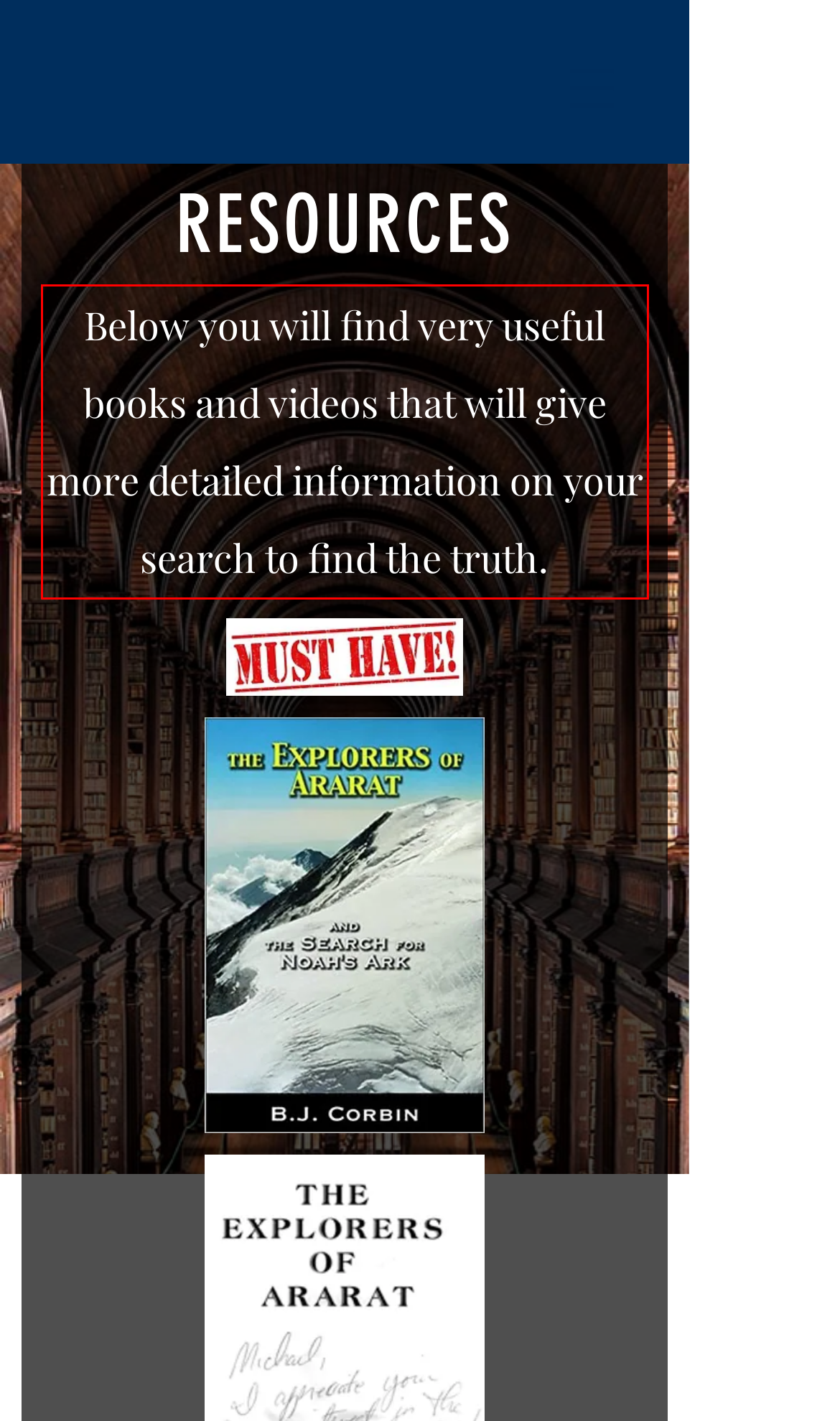Review the screenshot of the webpage and recognize the text inside the red rectangle bounding box. Provide the extracted text content.

Below you will find very useful books and videos that will give more detailed information on your search to find the truth.